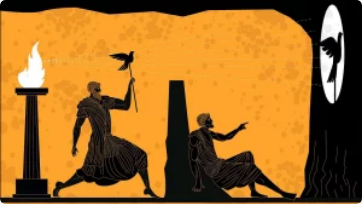What does the pillar on the left suggest?
Based on the image, answer the question with as much detail as possible.

The pillar on the left side of the image is mentioned in the caption as suggesting stability and tradition, which is an important aspect of the themes presented in the artwork.